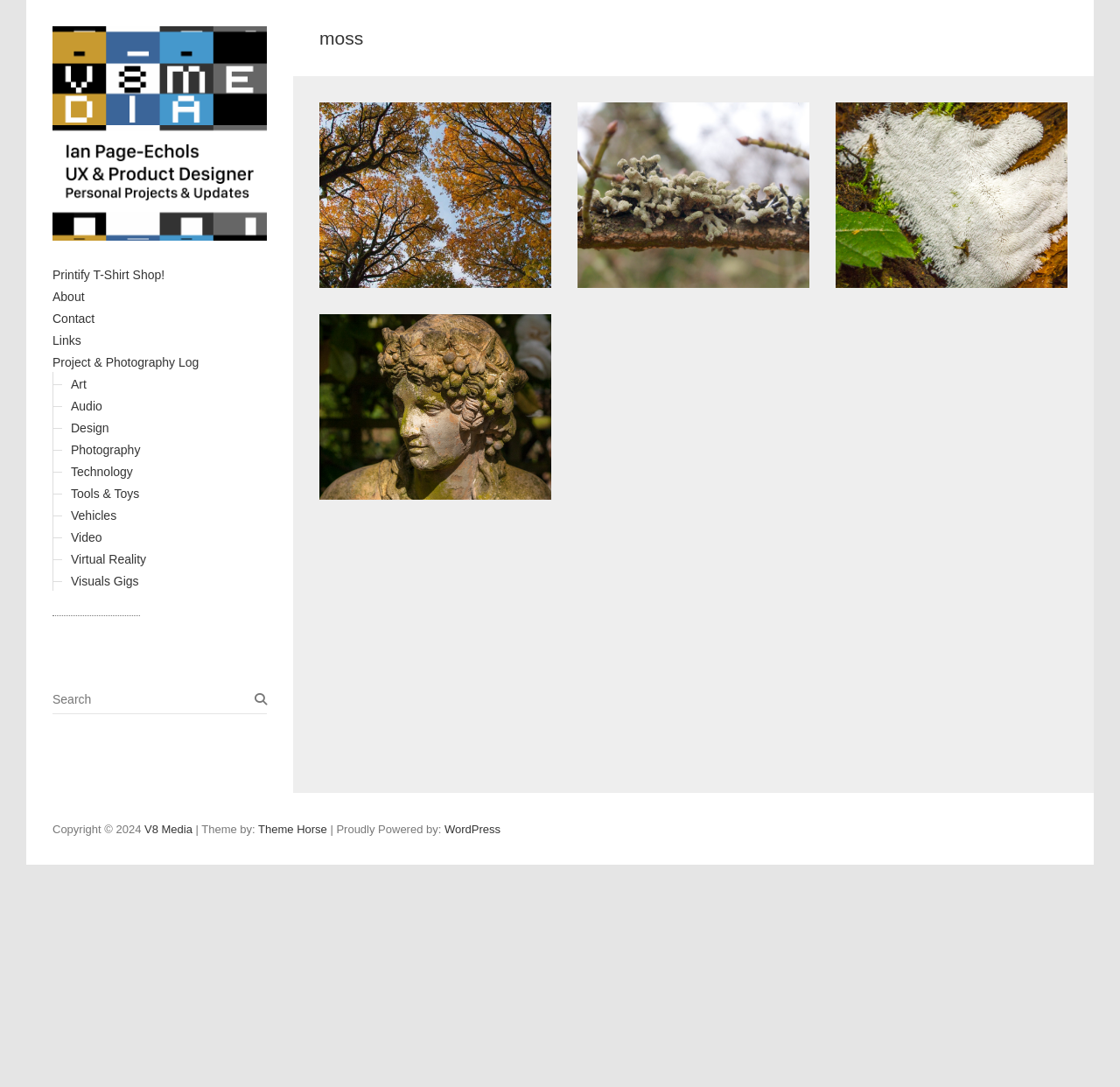Look at the image and answer the question in detail:
How many categories are listed under the 'Project & Photography Log' section?

Under the 'Project & Photography Log' section, there are 7 categories listed, which are 'Art', 'Audio', 'Design', 'Photography', 'Technology', 'Tools & Toys', and 'Video'.